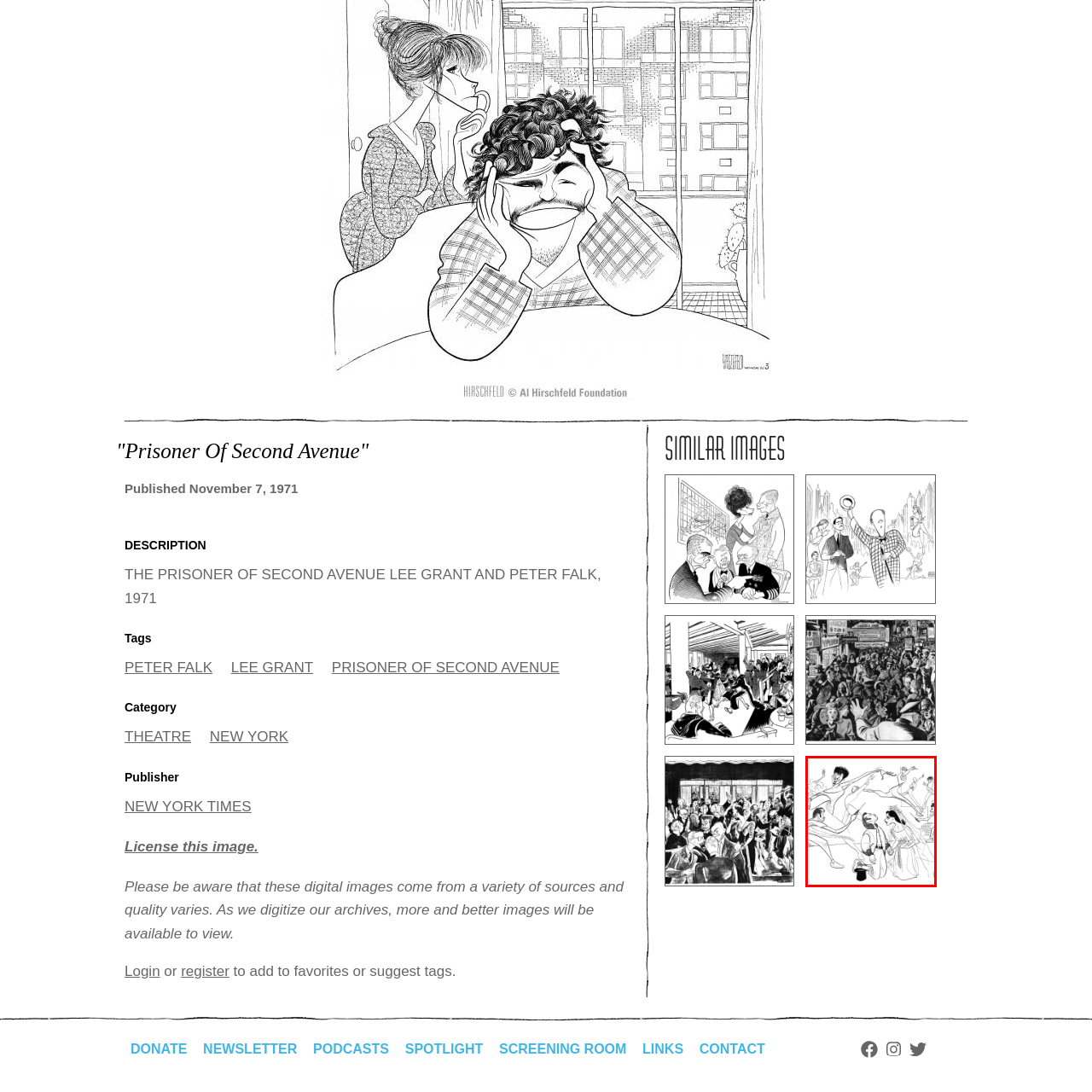Refer to the image enclosed in the red bounding box, then answer the following question in a single word or phrase: What is the woman wearing?

A wedding dress